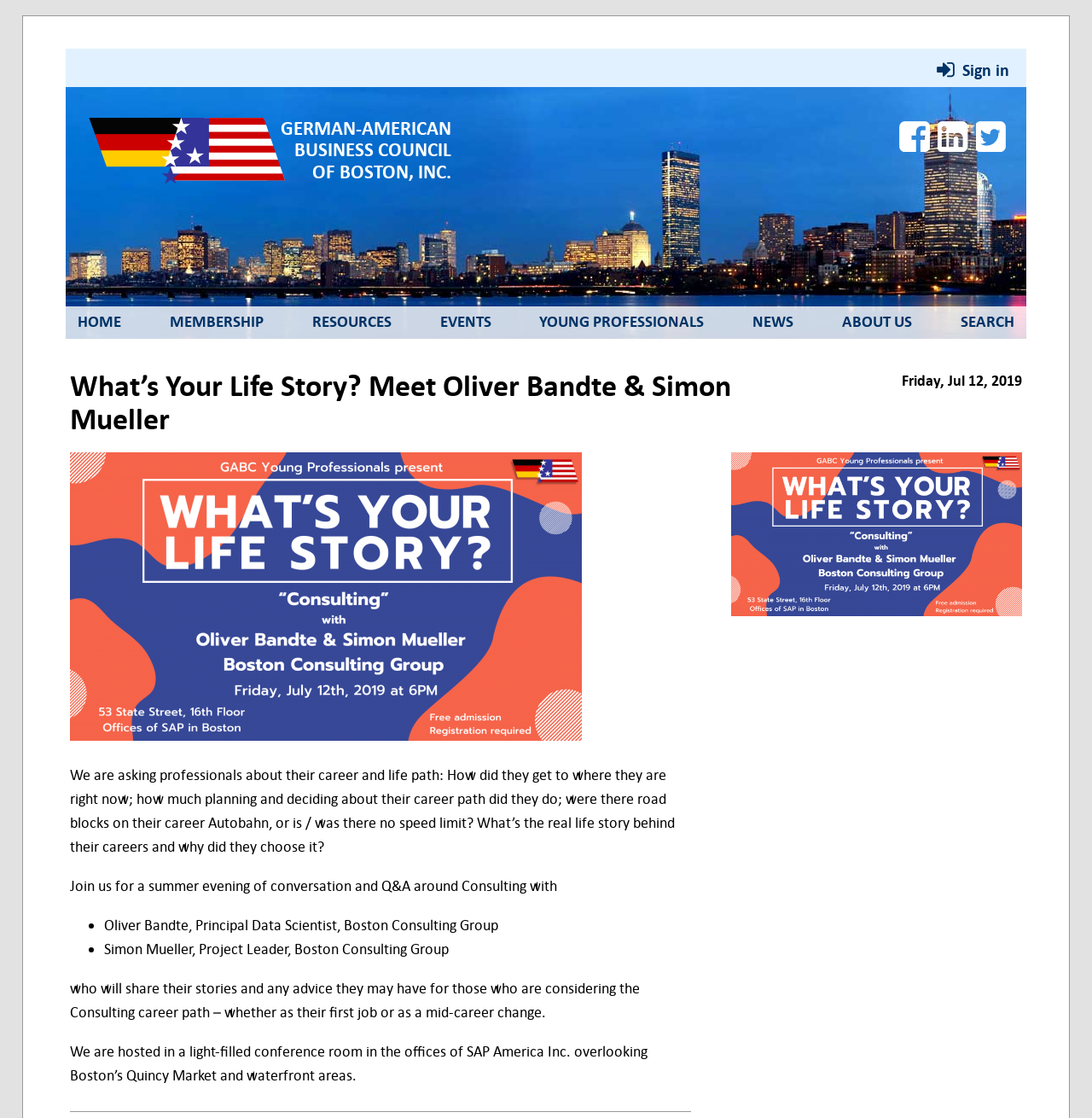What is the event about?
Use the information from the screenshot to give a comprehensive response to the question.

The event is about the career path of consultants, specifically Oliver Bandte and Simon Mueller, who will share their stories and advice for those considering a consulting career.